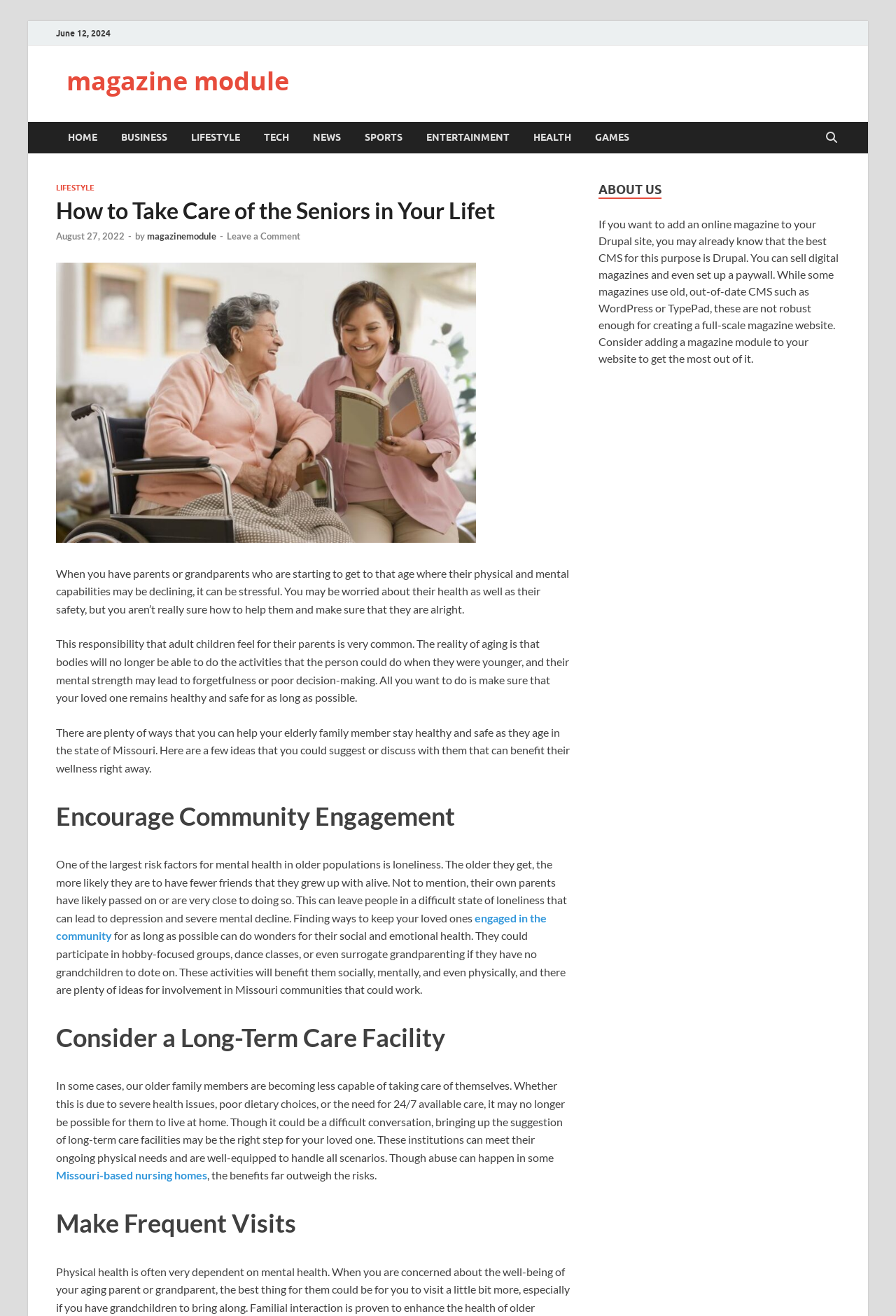What is the main heading of this webpage? Please extract and provide it.

How to Take Care of the Seniors in Your Lifet